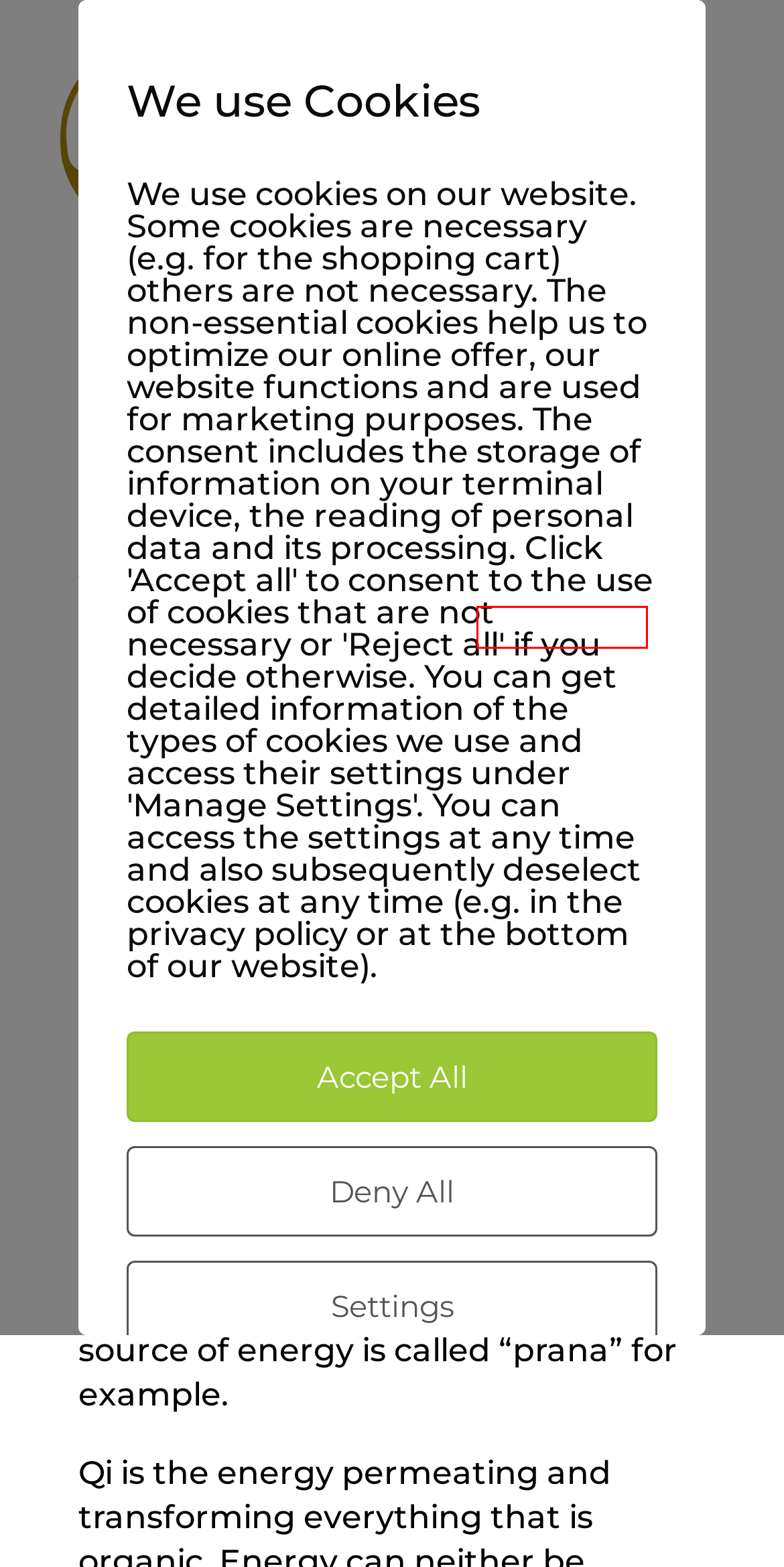Review the webpage screenshot and focus on the UI element within the red bounding box. Select the best-matching webpage description for the new webpage that follows after clicking the highlighted element. Here are the candidates:
A. Privacy - helene.moves
B. Design VA – Die Design VA für deine Projekte
C. Impressum - helene.moves
D. Imprint - helene.moves
E. Allgemein archive - helene.moves
F. Datenschutz - helene.moves
G. Release blockages and raise your energy - helene.moves
H. helene.moves Events - Seminare, Vorträge & Workshops

E